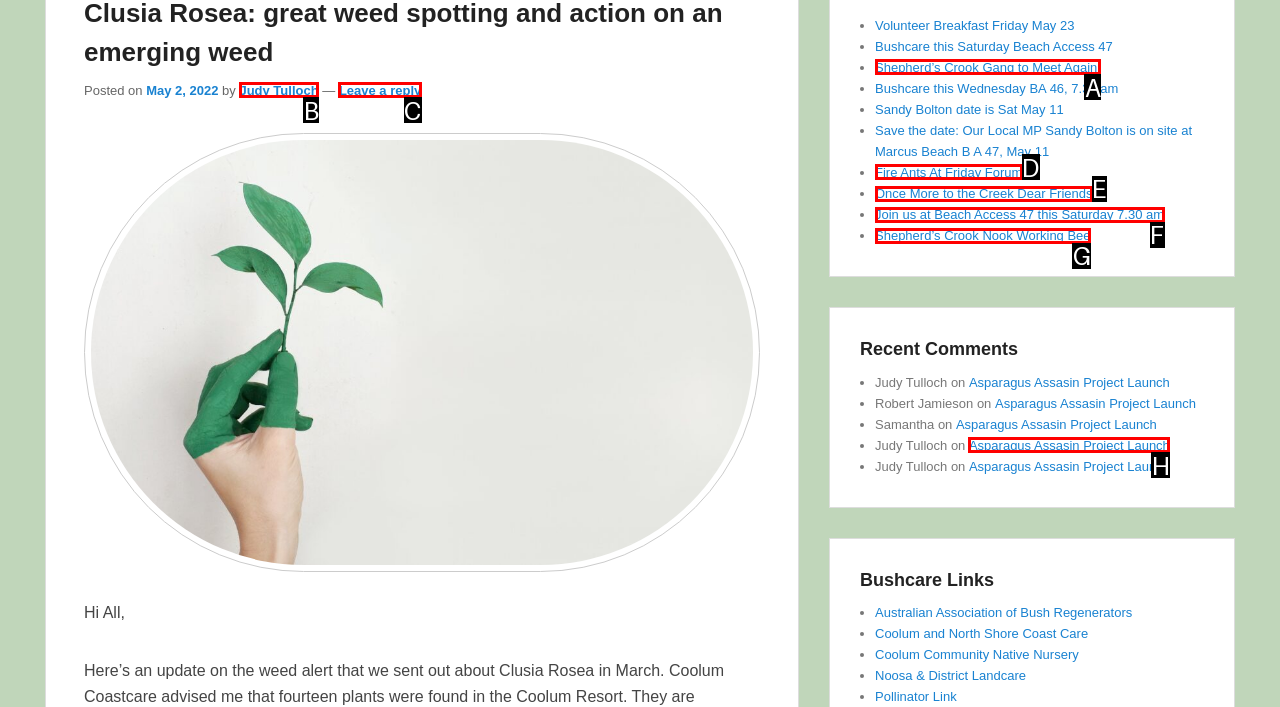Identify the option that corresponds to the description: Fire Ants At Friday Forum. Provide only the letter of the option directly.

D